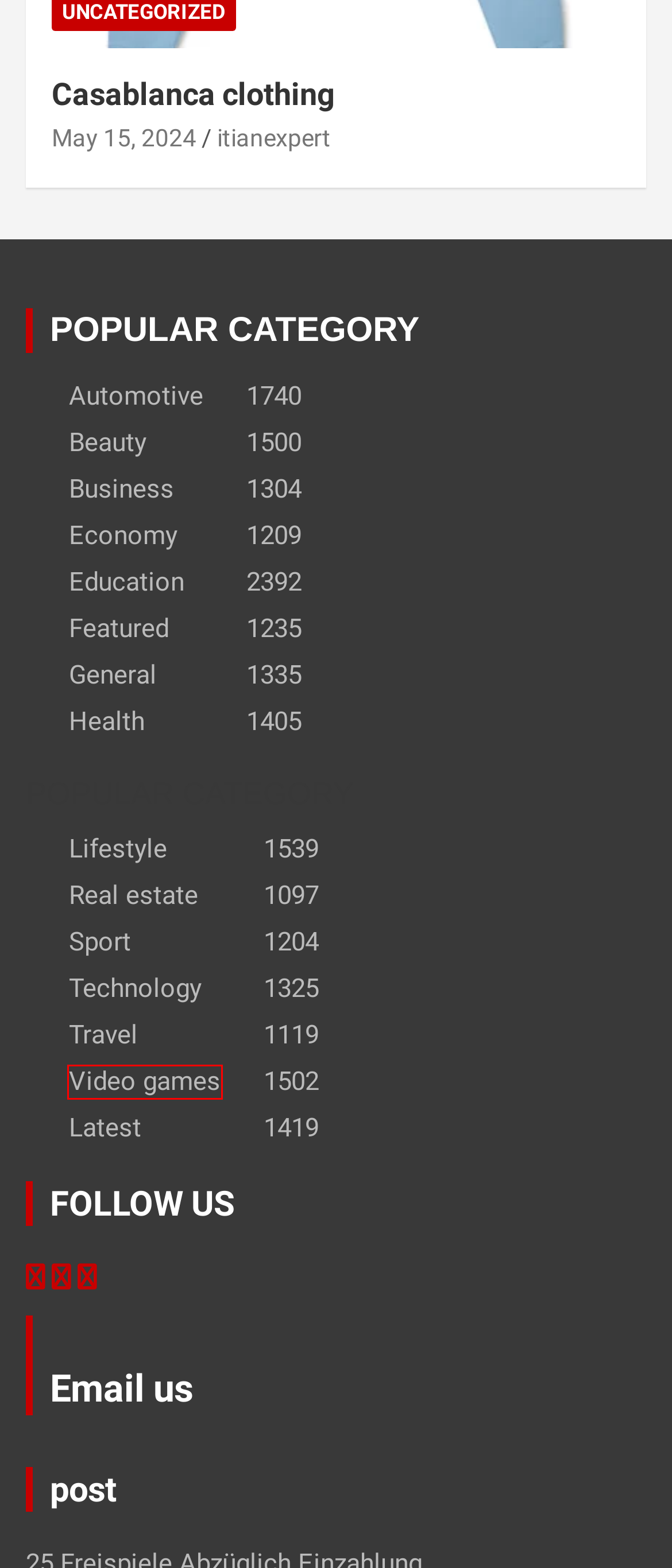You have a screenshot of a webpage with a red rectangle bounding box. Identify the best webpage description that corresponds to the new webpage after clicking the element within the red bounding box. Here are the candidates:
A. Lifestyle
B. Video games
C. Technology
D. Sport
E. Health
F. Travel
G. Automotive
H. itianexpert

B